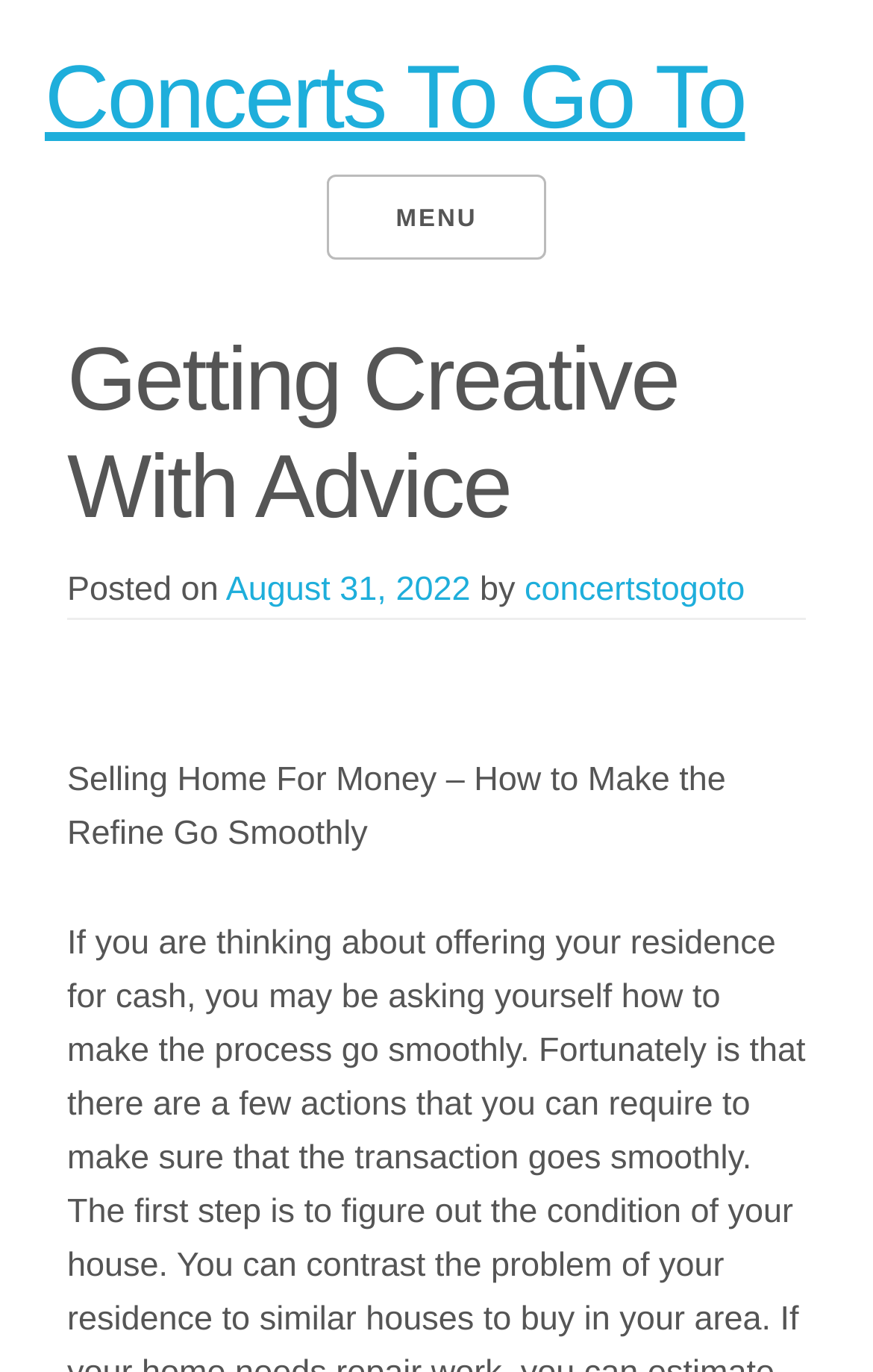Can you locate the main headline on this webpage and provide its text content?

Concerts To Go To